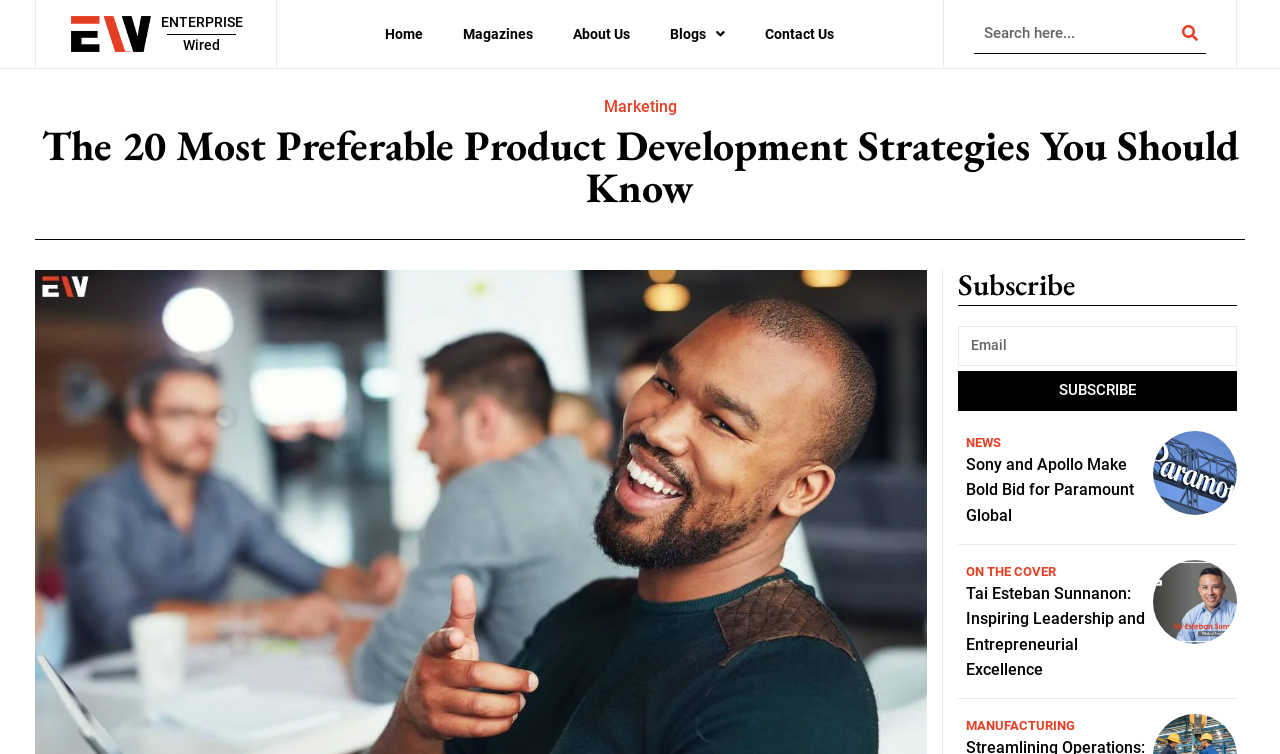What is the purpose of the textbox?
Give a detailed response to the question by analyzing the screenshot.

The textbox is located below the 'Subscribe' heading, and it is required to enter an email address, suggesting that its purpose is for email subscription.